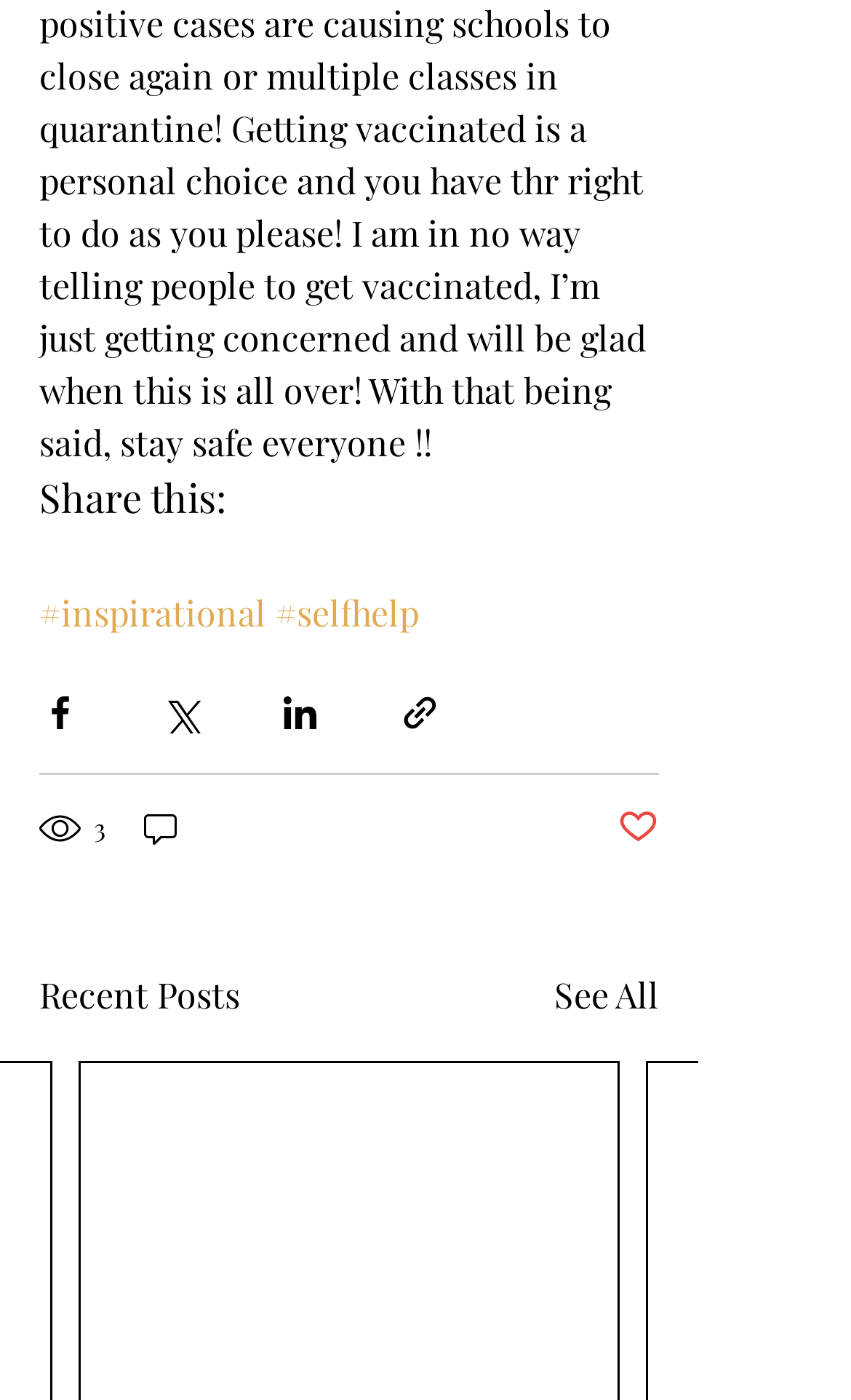Answer briefly with one word or phrase:
Is the current post marked as liked?

No